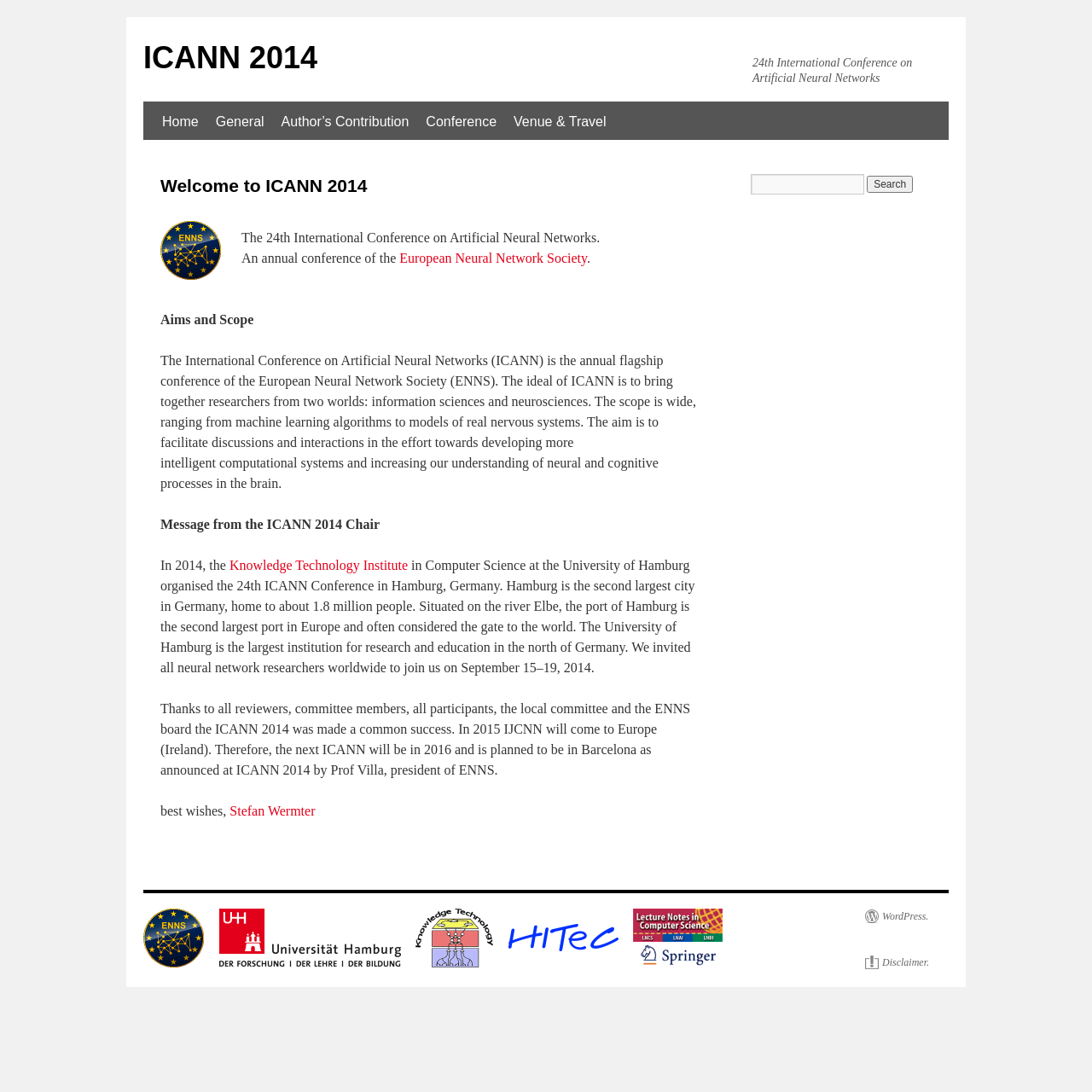Determine the bounding box coordinates of the target area to click to execute the following instruction: "Click the Knowledge Technology Institute link."

[0.21, 0.511, 0.374, 0.524]